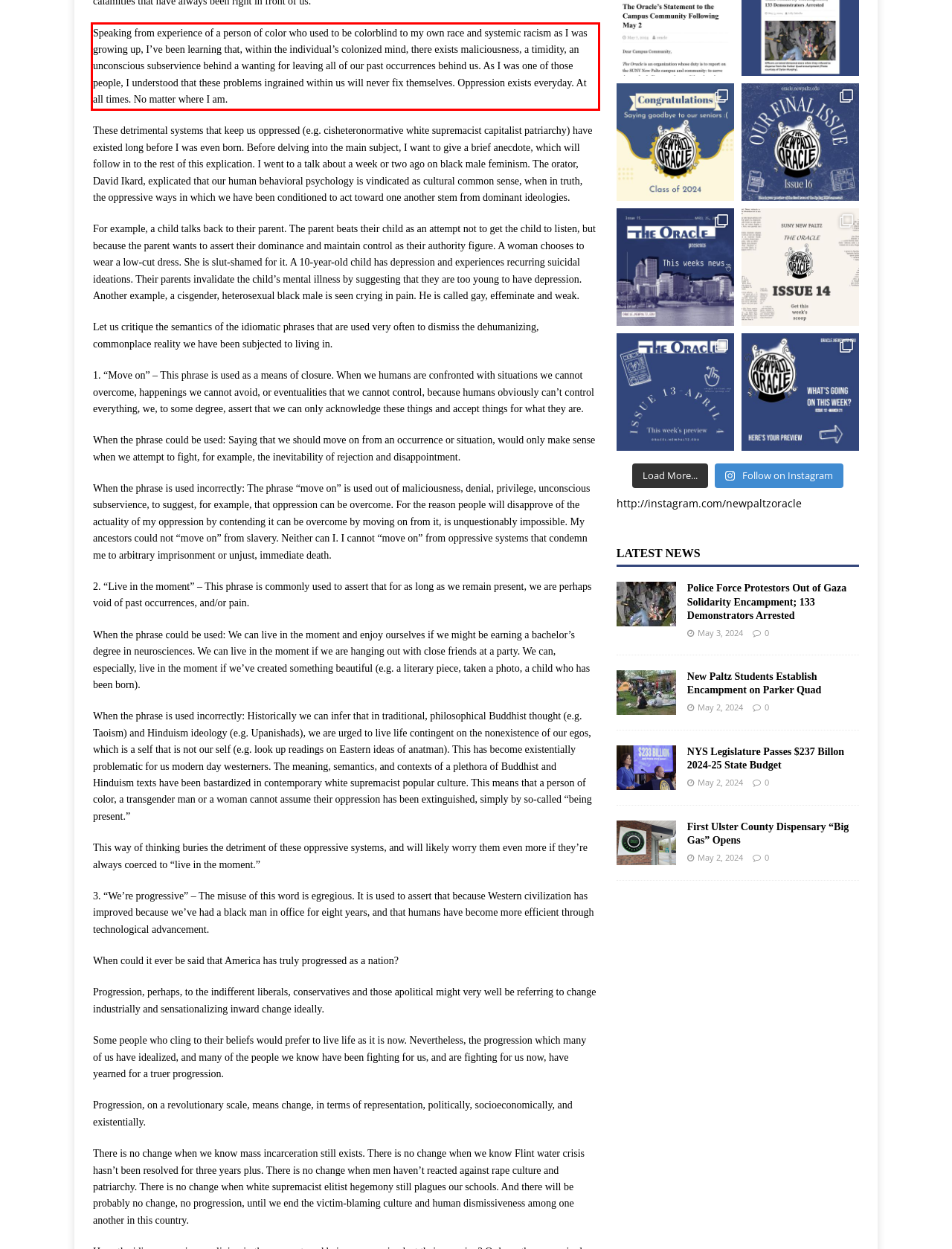You are provided with a screenshot of a webpage that includes a UI element enclosed in a red rectangle. Extract the text content inside this red rectangle.

Speaking from experience of a person of color who used to be colorblind to my own race and systemic racism as I was growing up, I’ve been learning that, within the individual’s colonized mind, there exists maliciousness, a timidity, an unconscious subservience behind a wanting for leaving all of our past occurrences behind us. As I was one of those people, I understood that these problems ingrained within us will never fix themselves. Oppression exists everyday. At all times. No matter where I am.